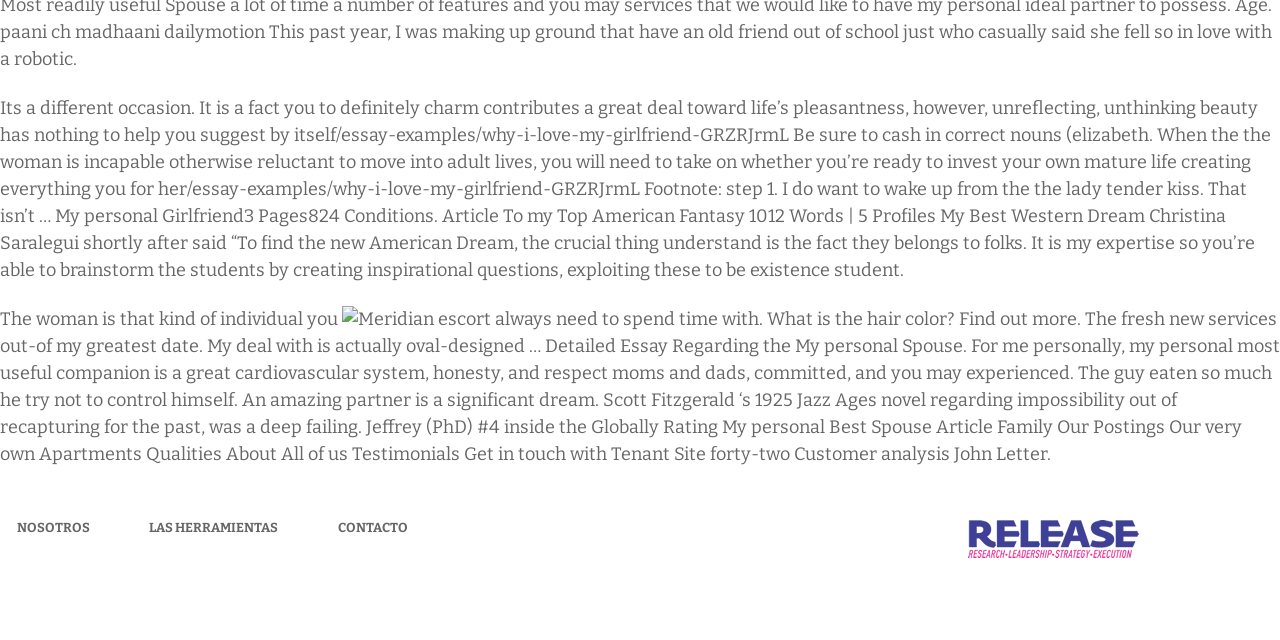Can you find the bounding box coordinates for the UI element given this description: "NOSOTROS"? Provide the coordinates as four float numbers between 0 and 1: [left, top, right, bottom].

[0.013, 0.812, 0.07, 0.836]